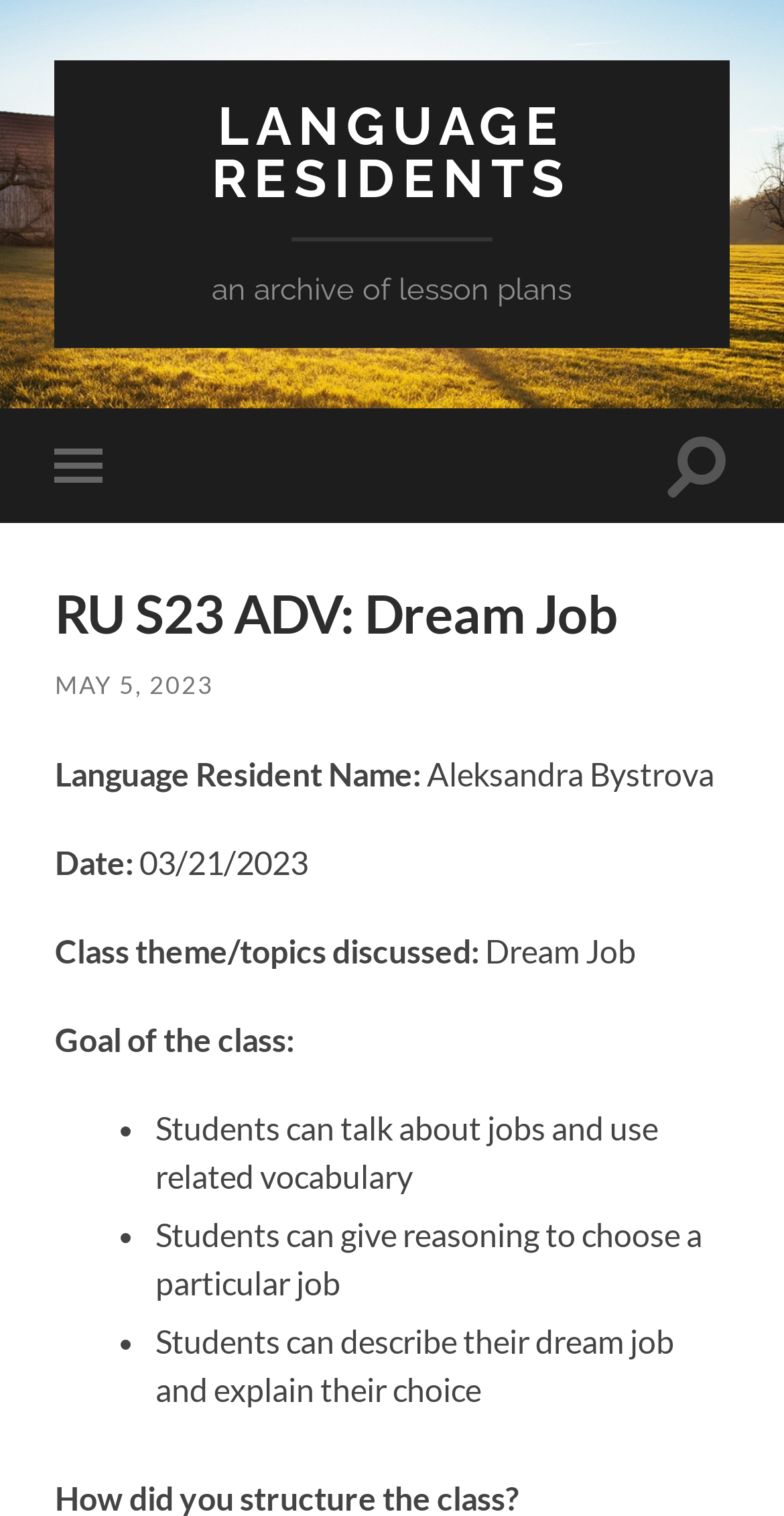Locate the bounding box coordinates of the UI element described by: "Privacy Policy". Provide the coordinates as four float numbers between 0 and 1, formatted as [left, top, right, bottom].

None